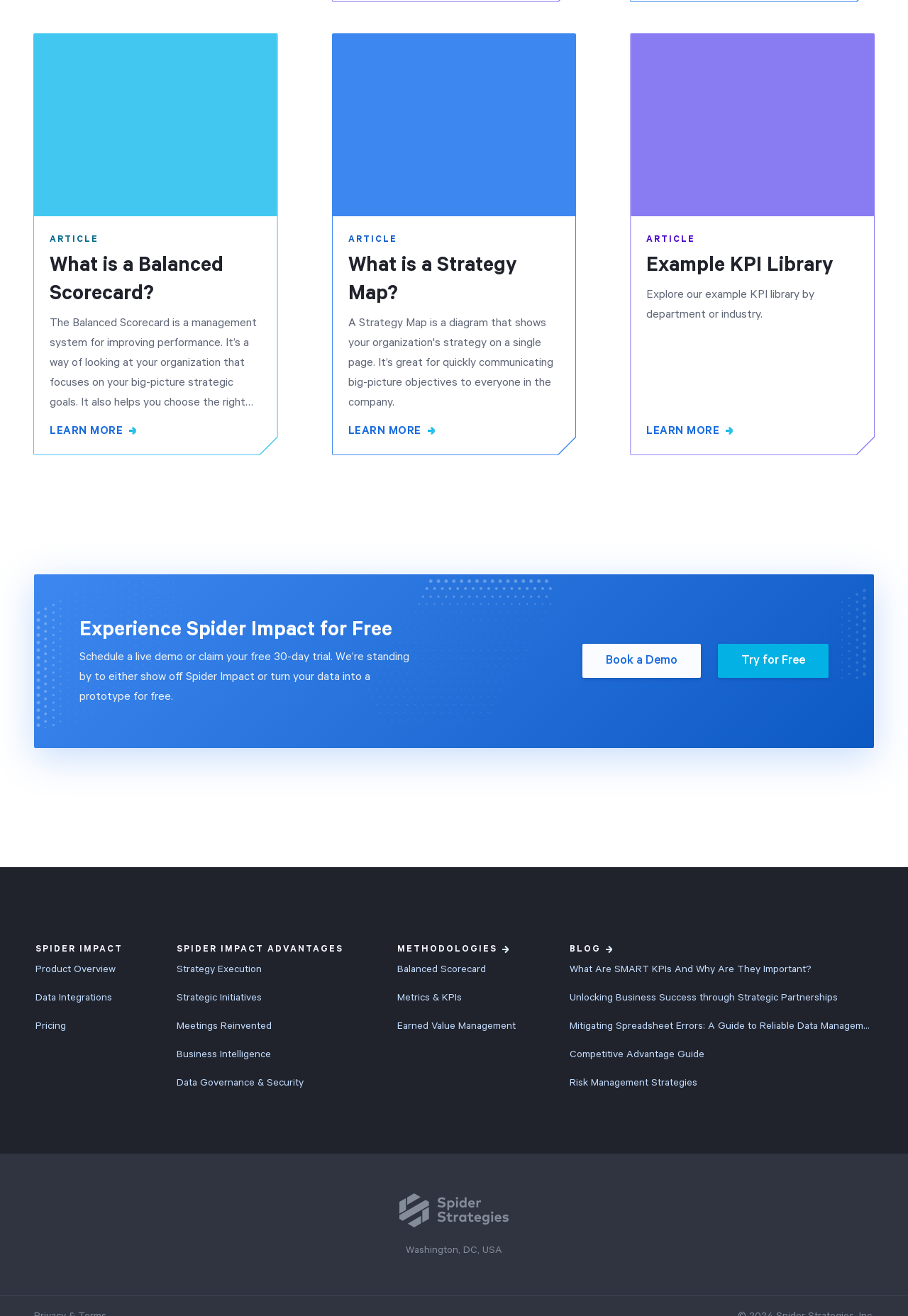Identify the bounding box coordinates of the clickable section necessary to follow the following instruction: "Learn more about Balanced Scorecard". The coordinates should be presented as four float numbers from 0 to 1, i.e., [left, top, right, bottom].

[0.037, 0.025, 0.306, 0.346]